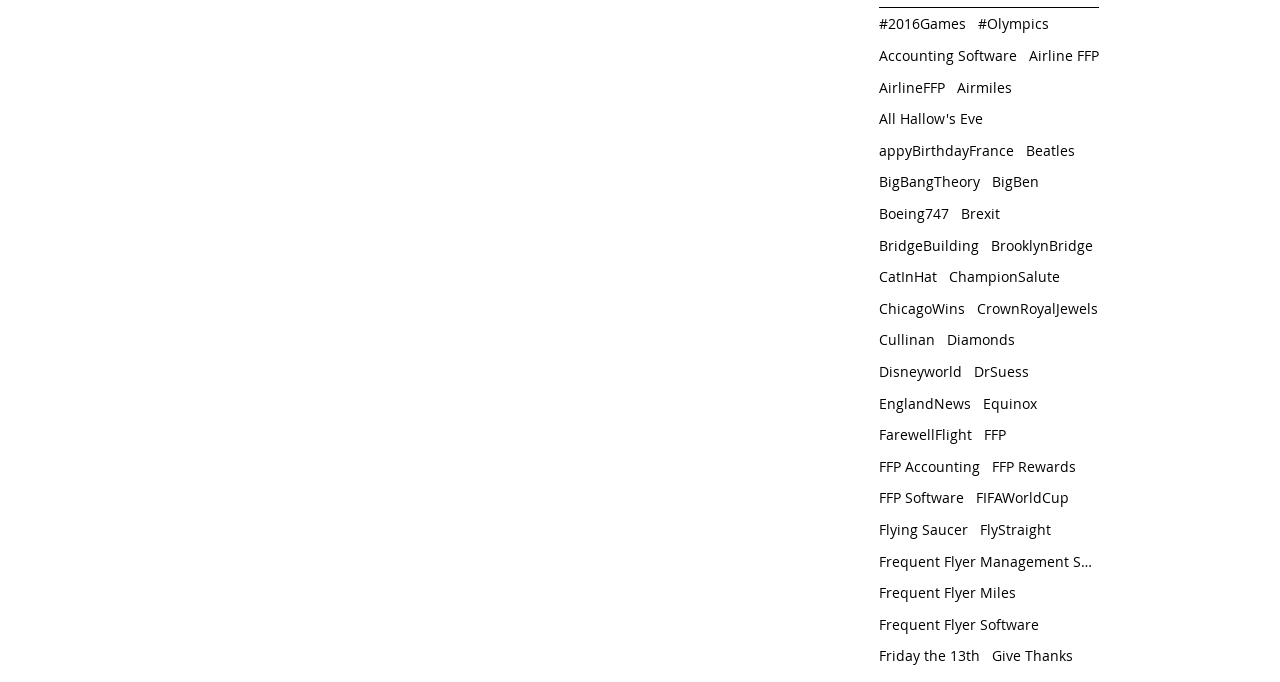Determine the bounding box coordinates of the section I need to click to execute the following instruction: "Check out the Frequent Flyer Management Software link". Provide the coordinates as four float numbers between 0 and 1, i.e., [left, top, right, bottom].

[0.687, 0.809, 0.859, 0.837]